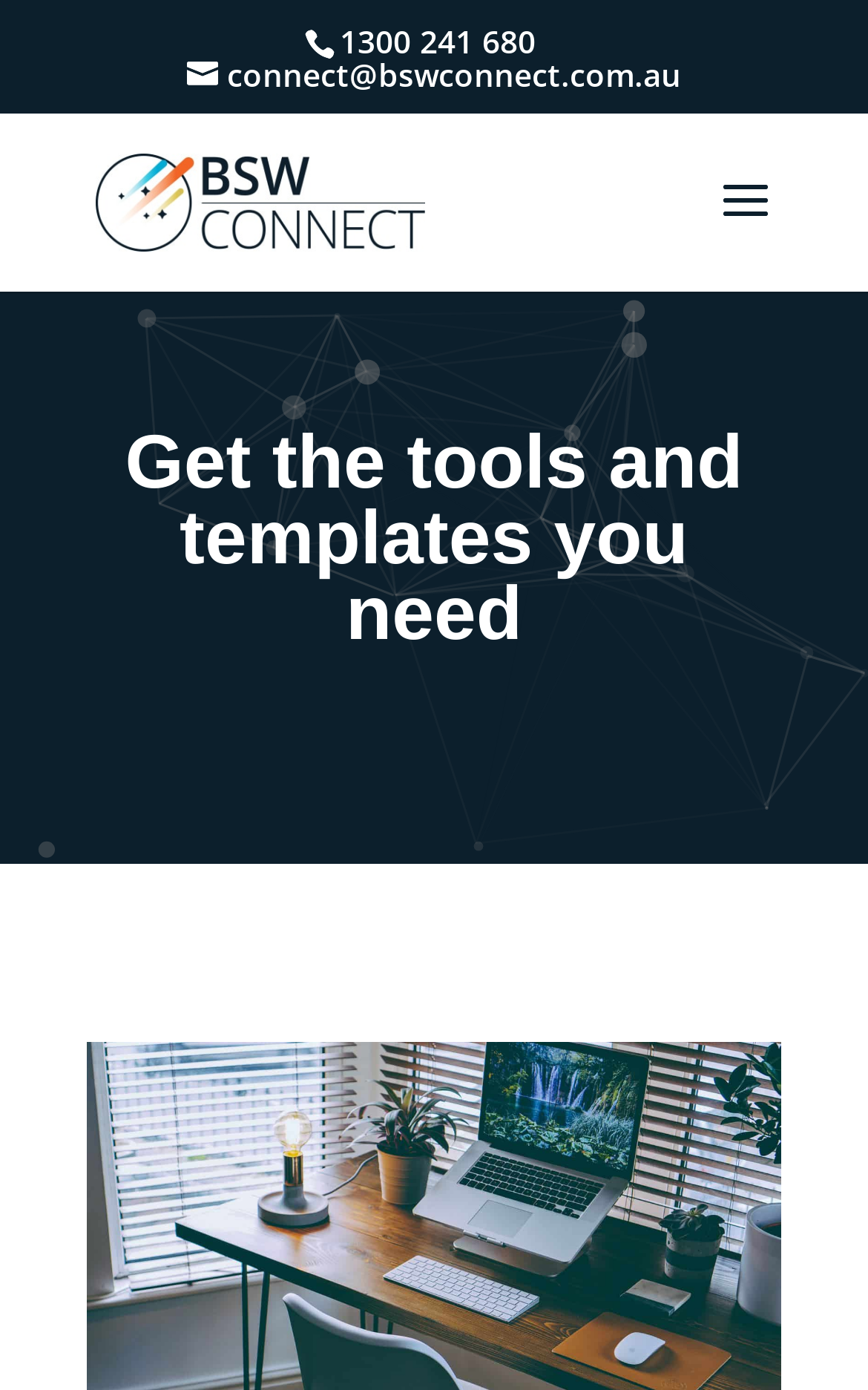Please find the bounding box for the UI component described as follows: "connect@bswconnect.com.au".

[0.215, 0.038, 0.785, 0.068]